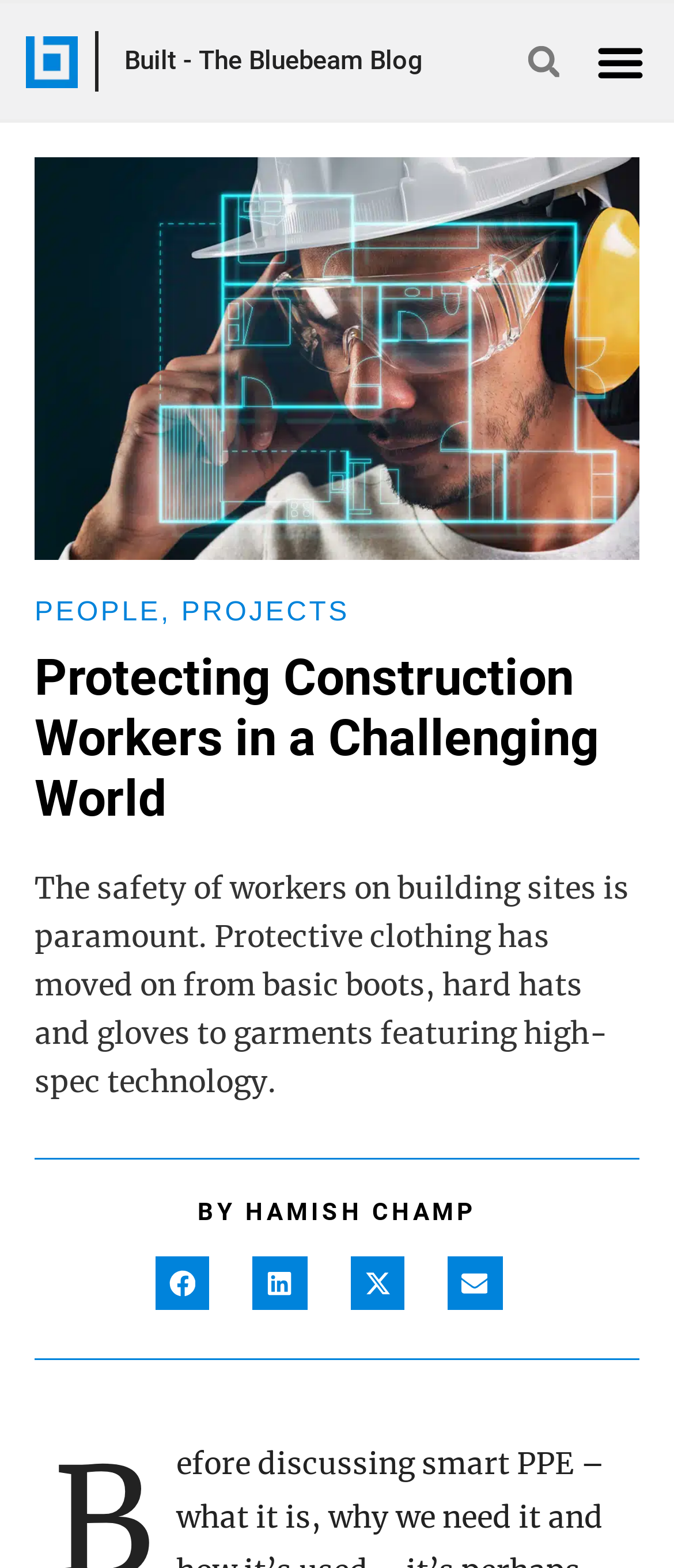Provide an in-depth description of the elements and layout of the webpage.

The webpage is about the importance of safety for construction workers, specifically highlighting the advancements in protective clothing technology. At the top left, there is a link to the homepage, and next to it, a link to the blog "Built - The Bluebeam Blog". On the top right, there is a menu toggle button and a search bar with a search button. 

Below the top section, there are three main navigation links: "PEOPLE", "PROJECTS", and a comma separating them. The main content of the page starts with a heading "Protecting Construction Workers in a Challenging World", followed by a paragraph summarizing the importance of worker safety and the evolution of protective clothing. 

Underneath the paragraph, there is an author credit "BY HAMISH CHAMP". The page also features social media sharing buttons for Facebook, LinkedIn, Twitter, and email, each accompanied by a small icon. At the very bottom right, there is a "Go to Top" link with an arrow icon, allowing users to quickly navigate back to the top of the page.